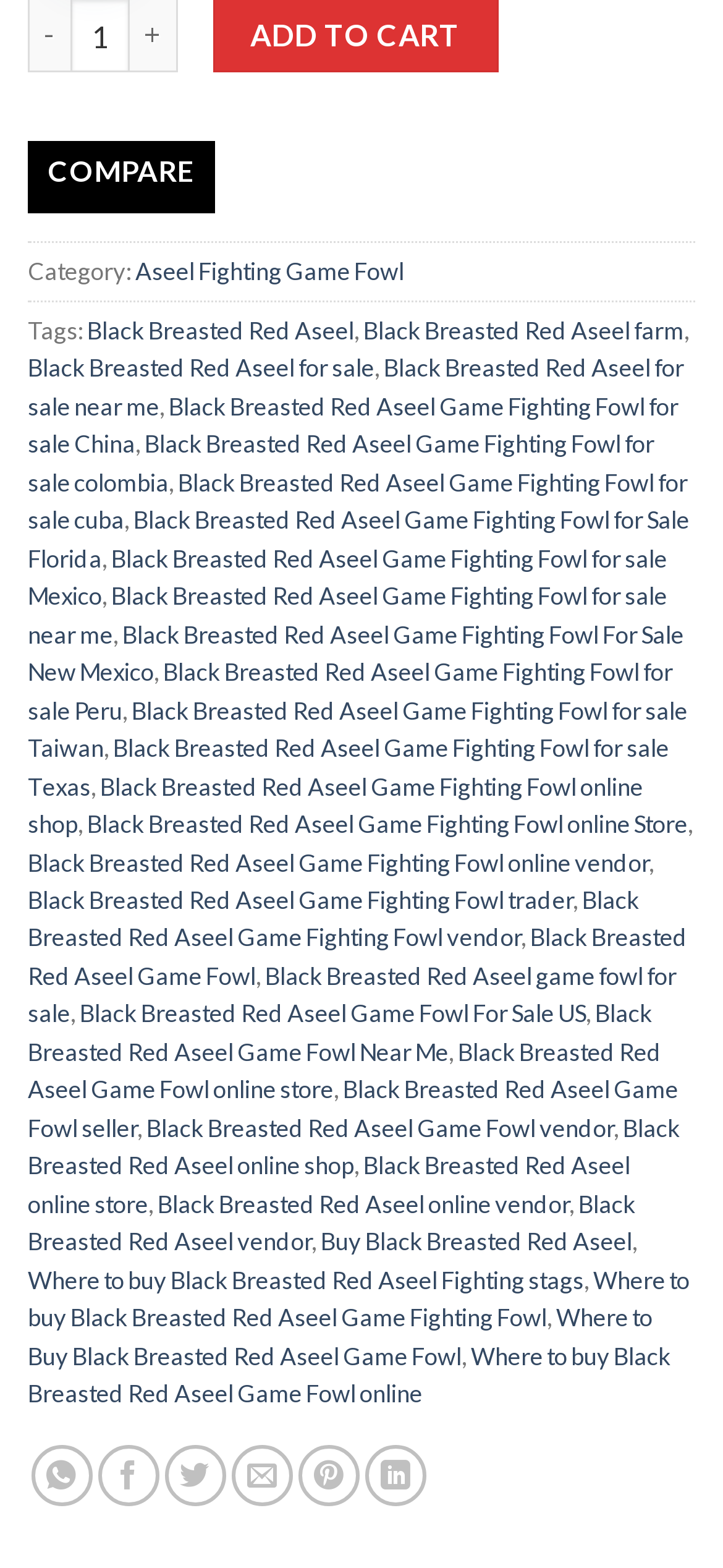Identify the bounding box for the UI element that is described as follows: "Black Breasted Red Aseel farm".

[0.503, 0.201, 0.946, 0.22]